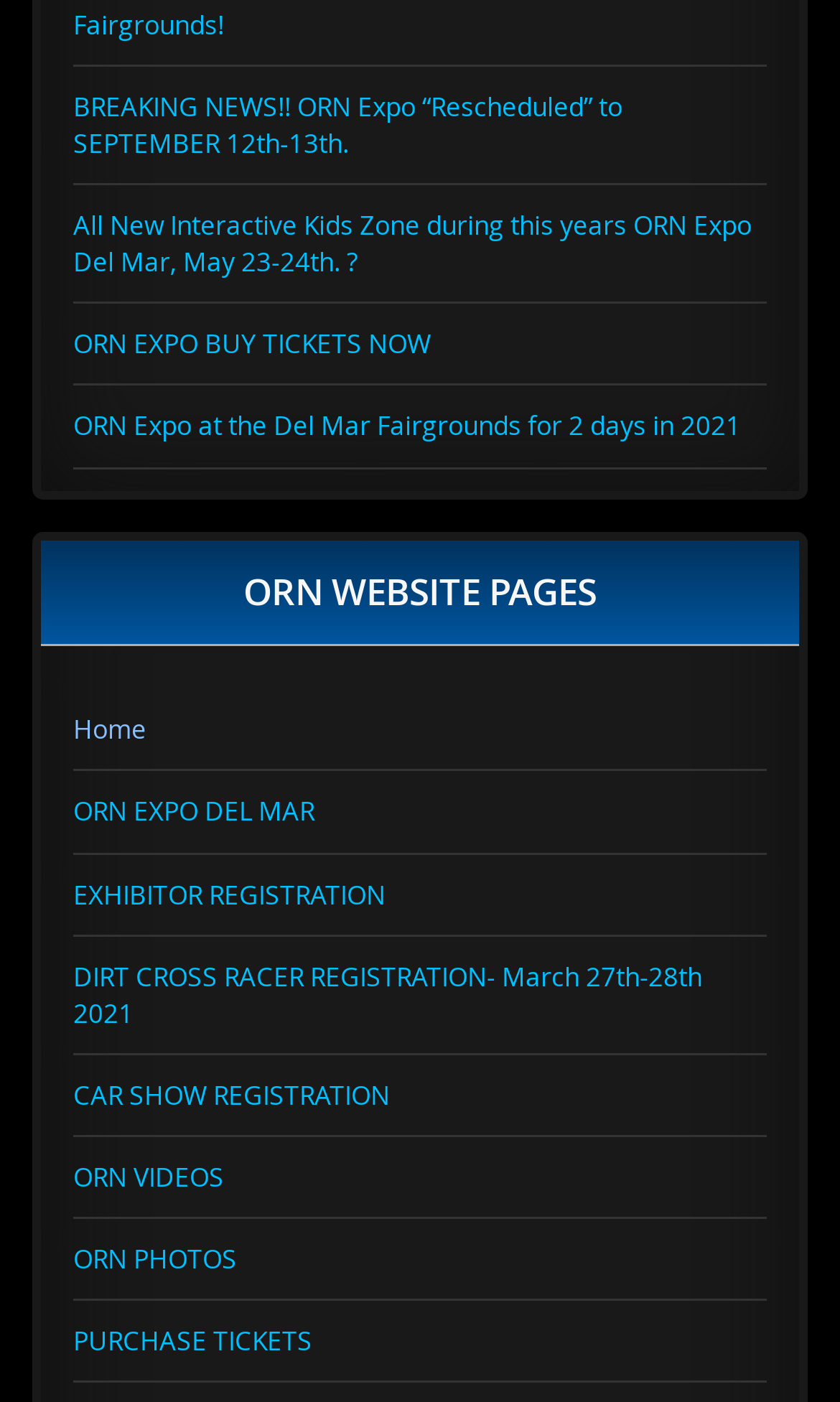What can be purchased from the 'PURCHASE TICKETS' link?
From the screenshot, provide a brief answer in one word or phrase.

Tickets